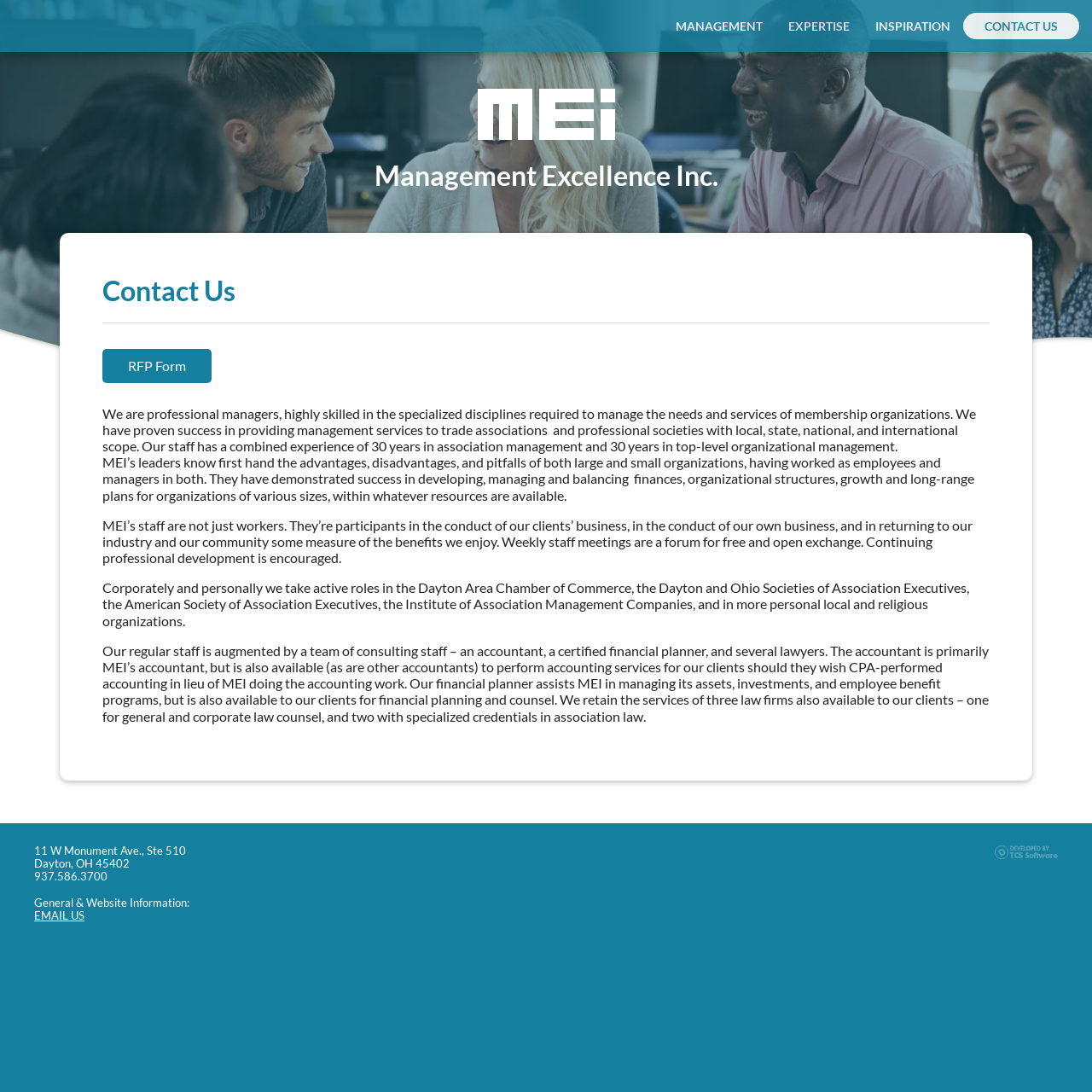Please identify the bounding box coordinates of the element I need to click to follow this instruction: "Click on EMAIL US".

[0.031, 0.832, 0.077, 0.845]